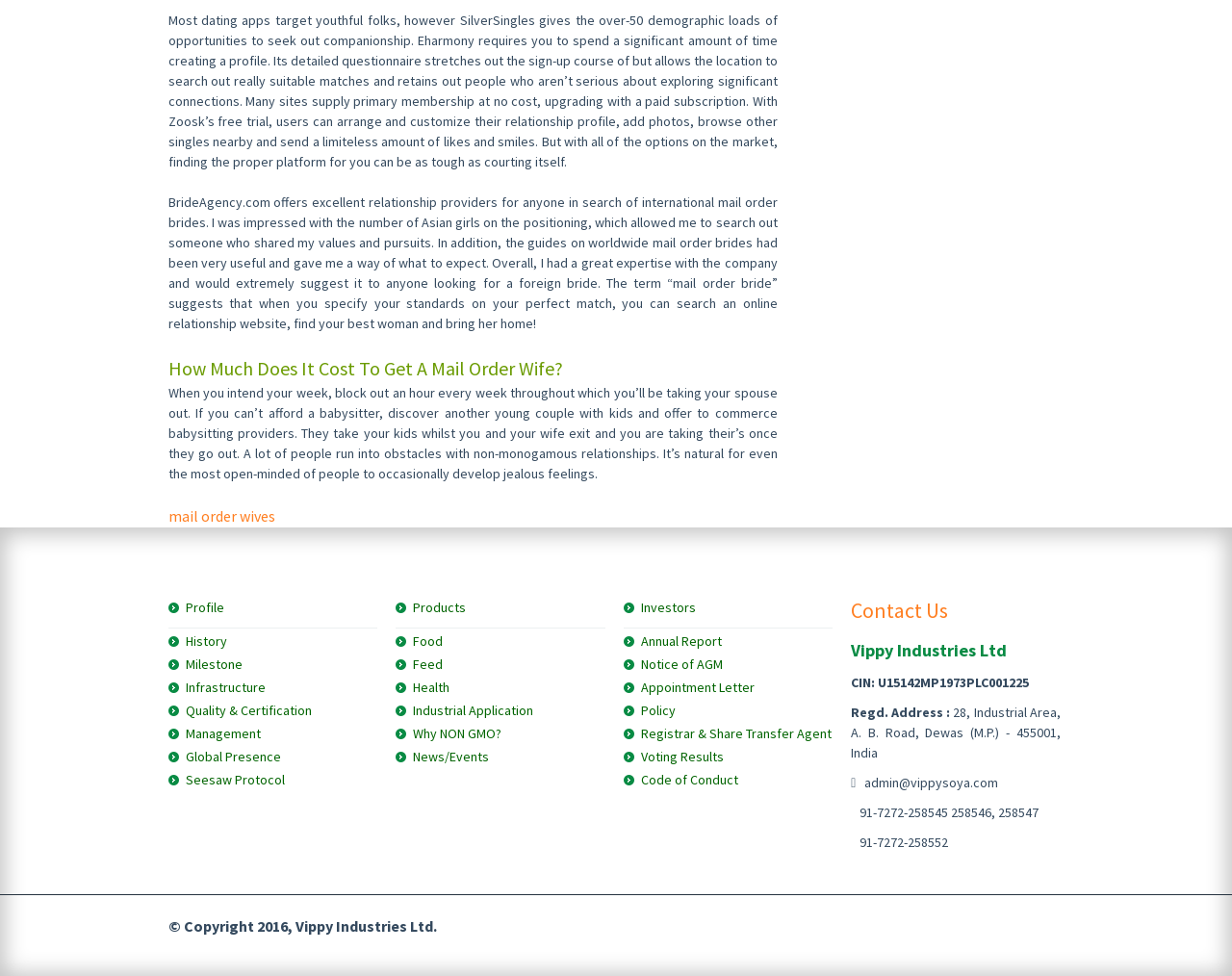Please give a one-word or short phrase response to the following question: 
What is the purpose of the 'How Much Does It Cost To Get A Mail Order Wife?' section?

To provide cost information